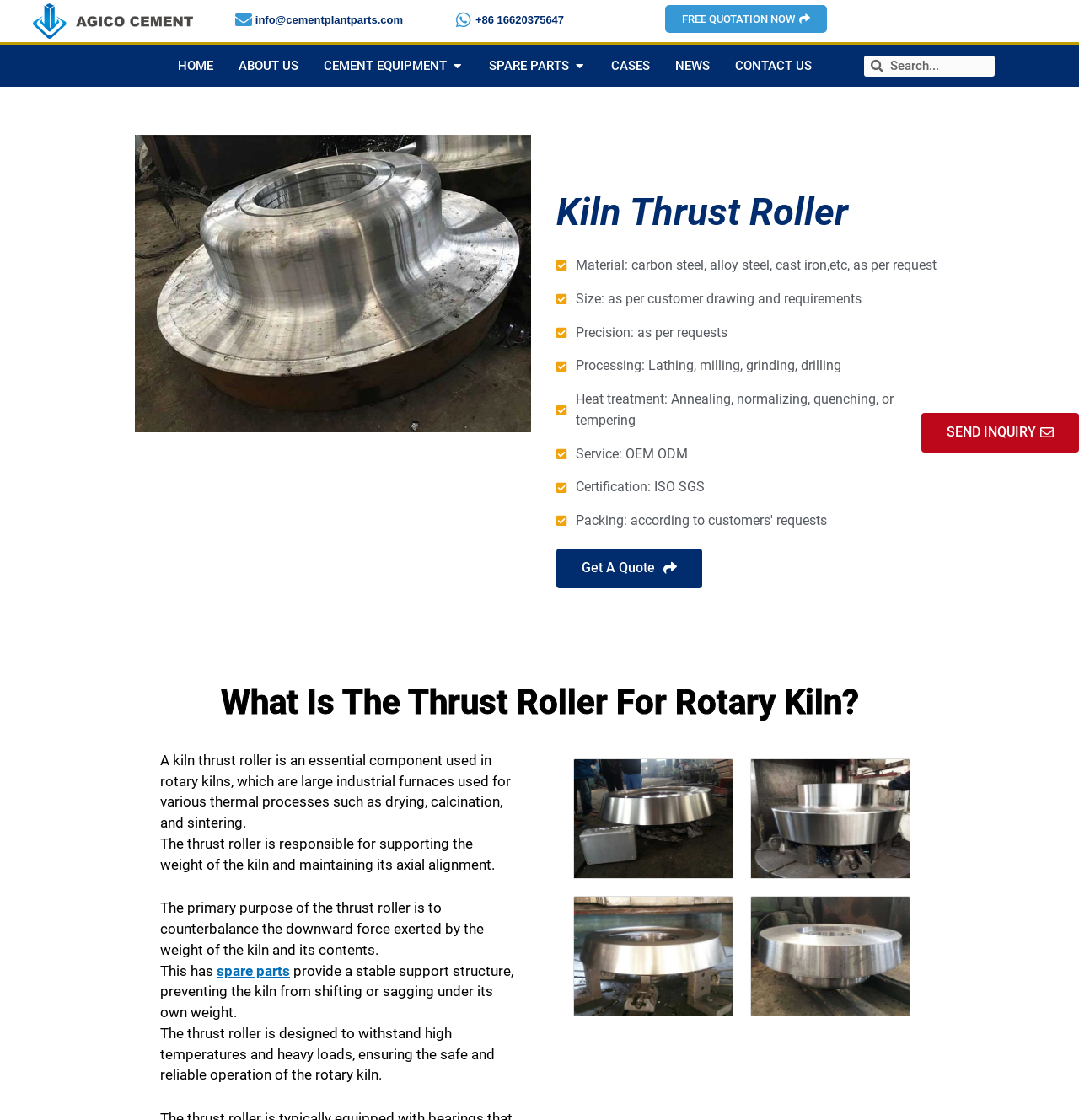Elaborate on the webpage's design and content in a detailed caption.

This webpage is about kiln thrust rollers, specifically their role and function in rotary kilns. At the top, there are several links to other pages, including "HOME", "ABOUT US", "CEMENT EQUIPMENT", "SPARE PARTS", "CASES", "NEWS", and "CONTACT US". On the right side, there is a search bar with a "Search" button.

Below the navigation menu, there is a large image of a kiln thrust roller, accompanied by a heading "Kiln Thrust Roller" and several lines of text describing its material, size, precision, processing, heat treatment, service, and certification.

The main content of the page is divided into two sections. The first section explains what a kiln thrust roller is, its purpose, and its function in supporting the weight of the kiln and maintaining its axial alignment. The text is accompanied by several links, including one to "spare parts".

The second section appears to be a series of figures or images, each with a link to a related topic, such as "kiln-thrust-roller-price", "Classification of kiln thrust roller", and "Mechanic Analysis of Thrust Roller". These images are arranged in a grid-like pattern.

At the bottom of the page, there is a call-to-action button "FREE QUOTATION NOW" and a link to "SEND INQUIRY". There are also several contact links, including an email address and a phone number.